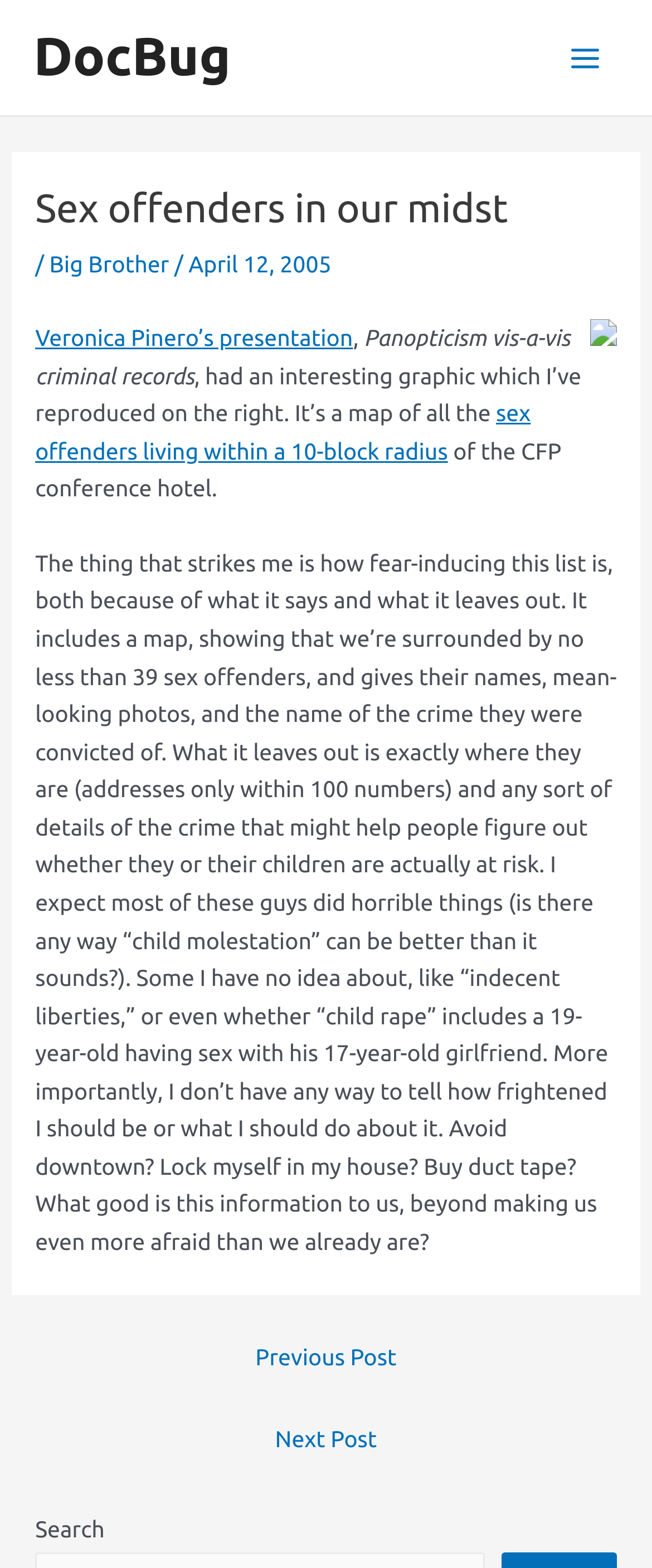Find the coordinates for the bounding box of the element with this description: "Big Brother".

[0.076, 0.16, 0.259, 0.177]